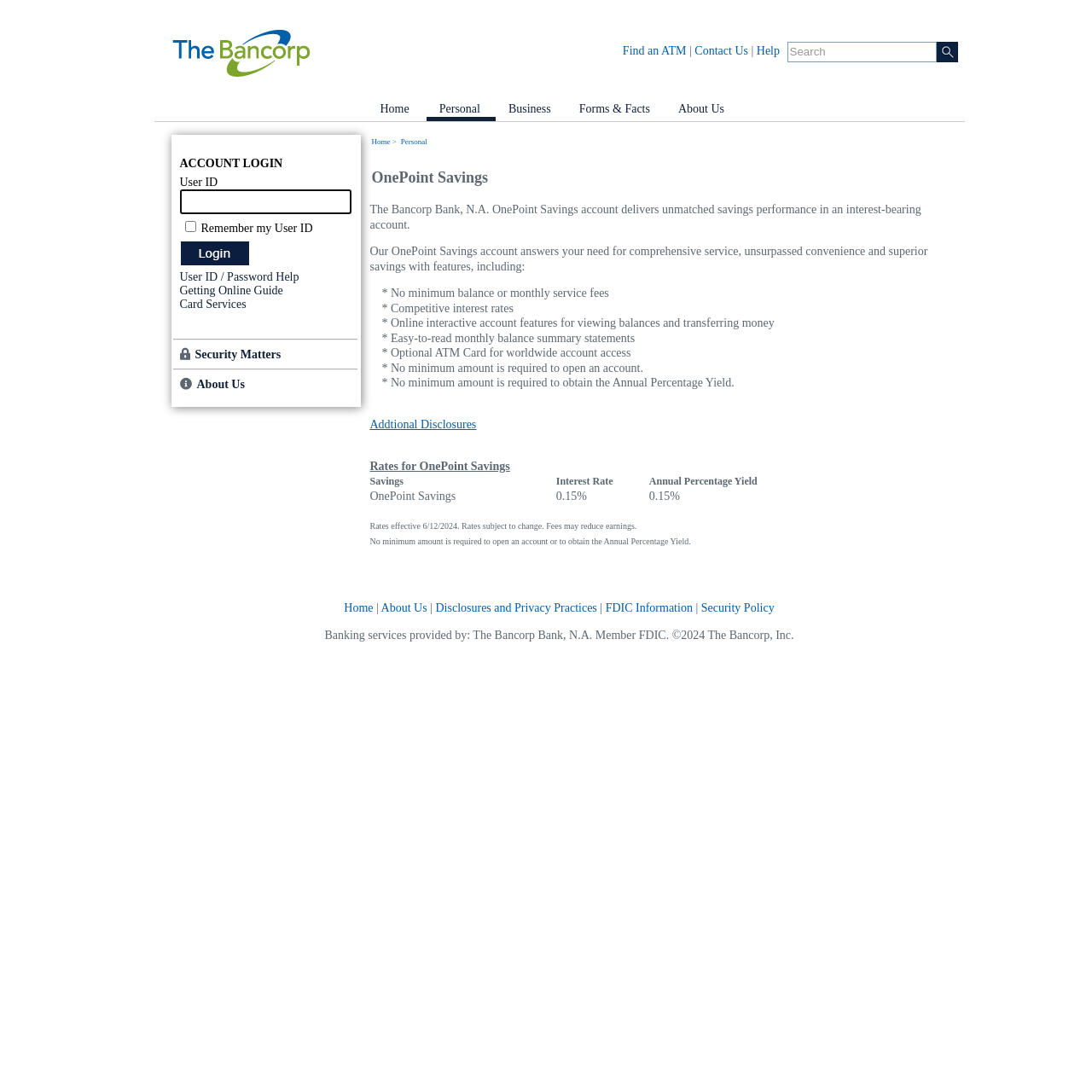Please mark the bounding box coordinates of the area that should be clicked to carry out the instruction: "Enter text in the search box".

[0.721, 0.038, 0.857, 0.057]